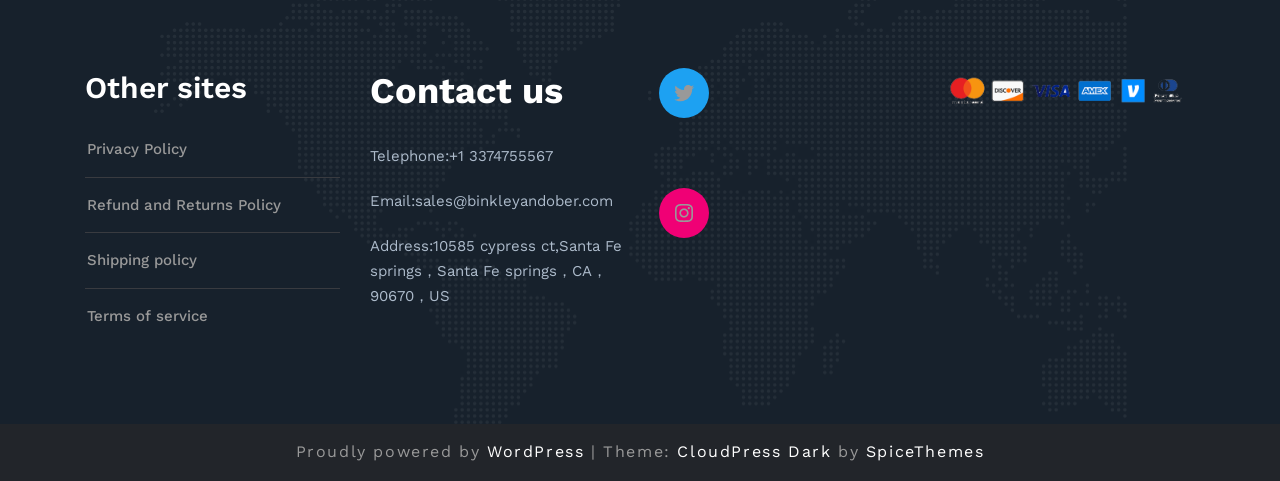Answer the following in one word or a short phrase: 
What is the email address to contact?

sales@binkleyandober.com